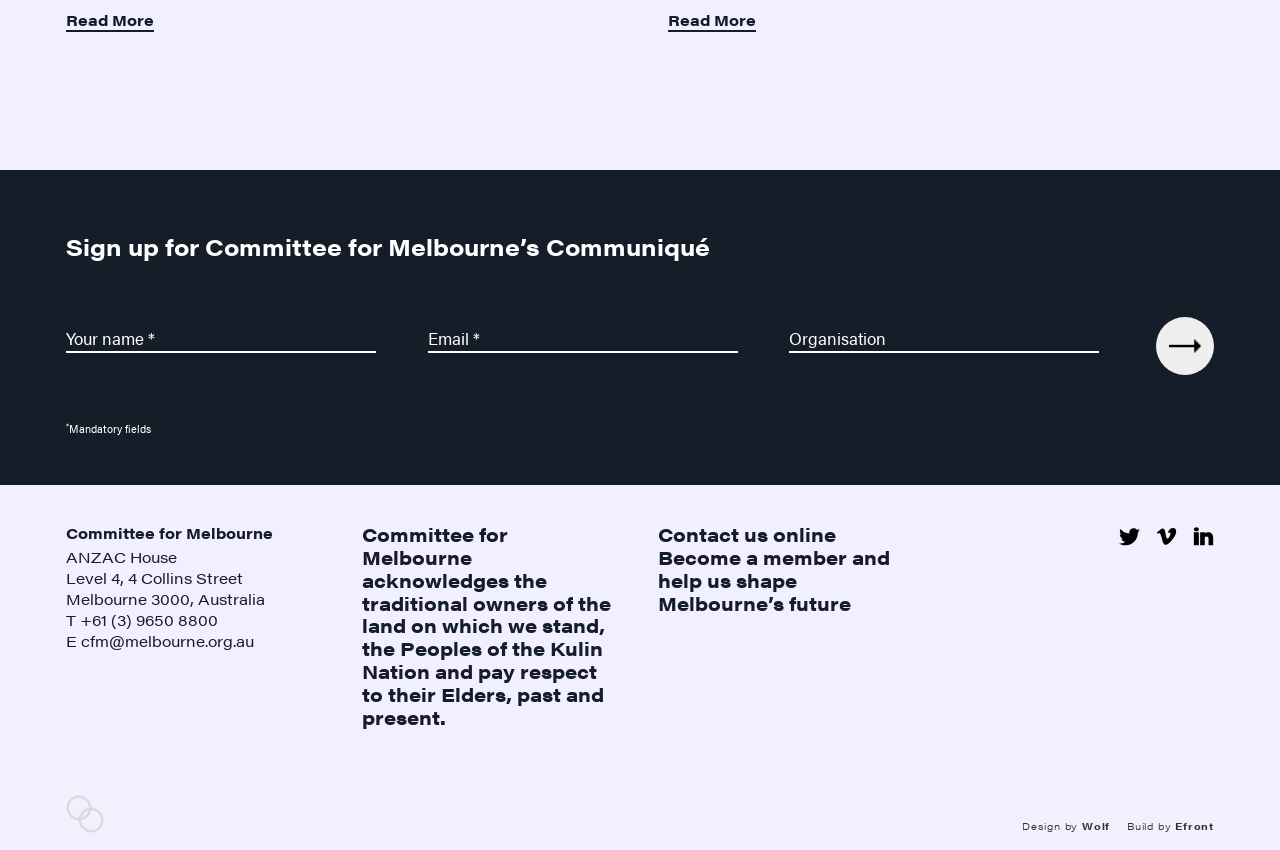Predict the bounding box coordinates of the area that should be clicked to accomplish the following instruction: "Click the 'Submit' button". The bounding box coordinates should consist of four float numbers between 0 and 1, i.e., [left, top, right, bottom].

[0.903, 0.373, 0.948, 0.441]